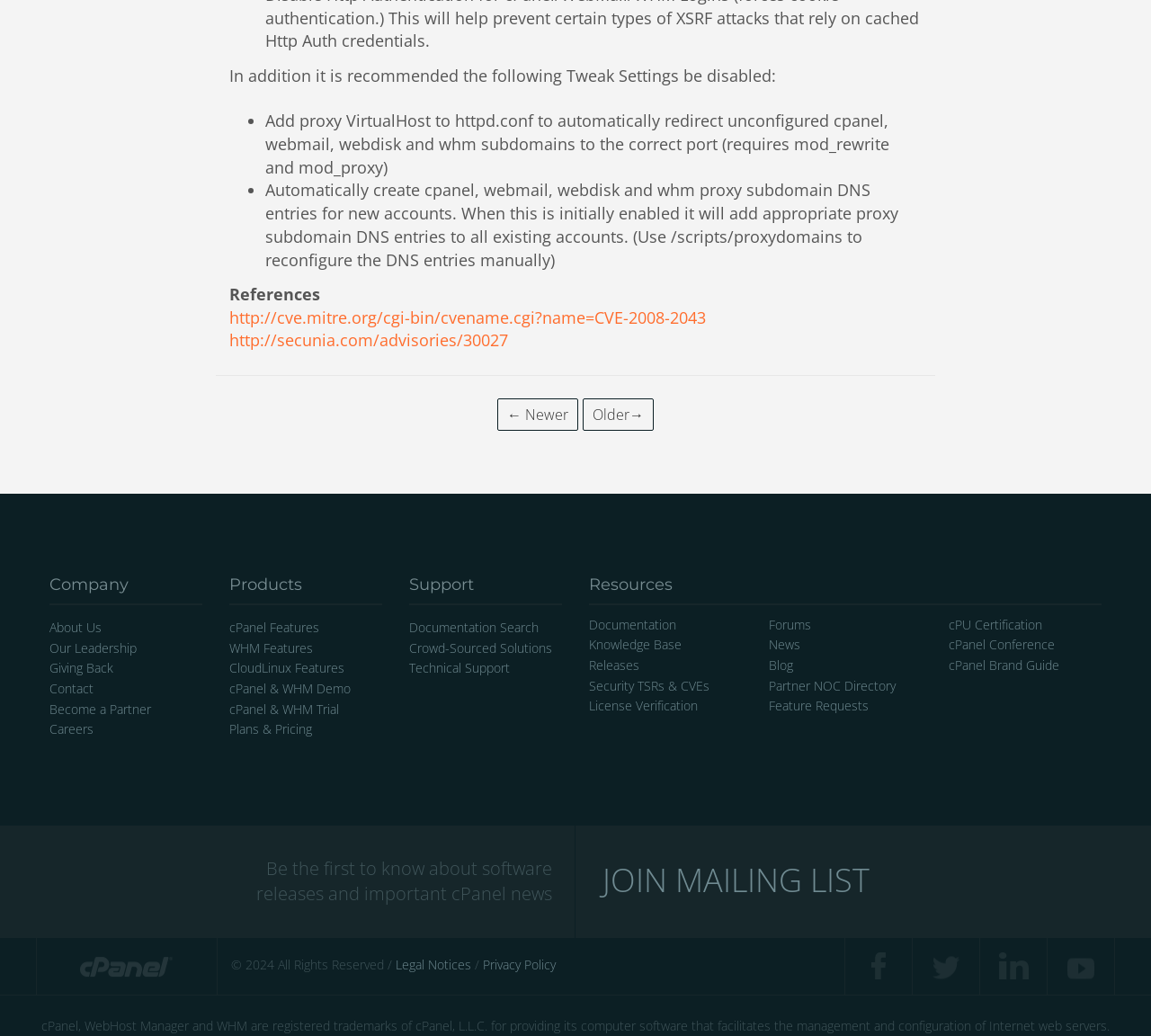Can you find the bounding box coordinates for the element that needs to be clicked to execute this instruction: "Join the mailing list"? The coordinates should be given as four float numbers between 0 and 1, i.e., [left, top, right, bottom].

[0.512, 0.796, 0.755, 0.902]